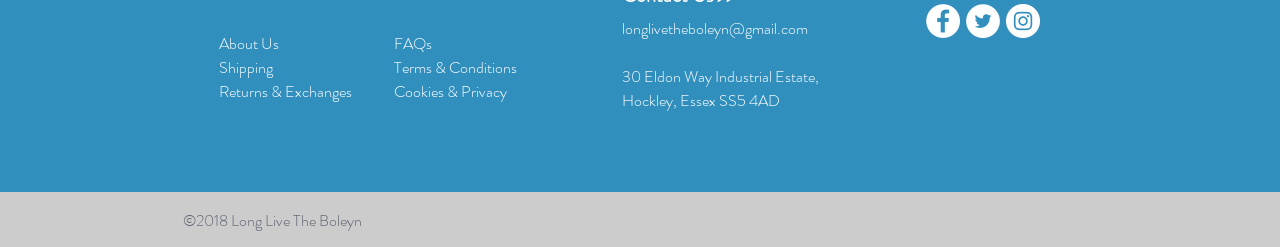Please reply to the following question using a single word or phrase: 
What is the company's physical address?

30 Eldon Way Industrial Estate, Hockley, Essex SS5 4AD